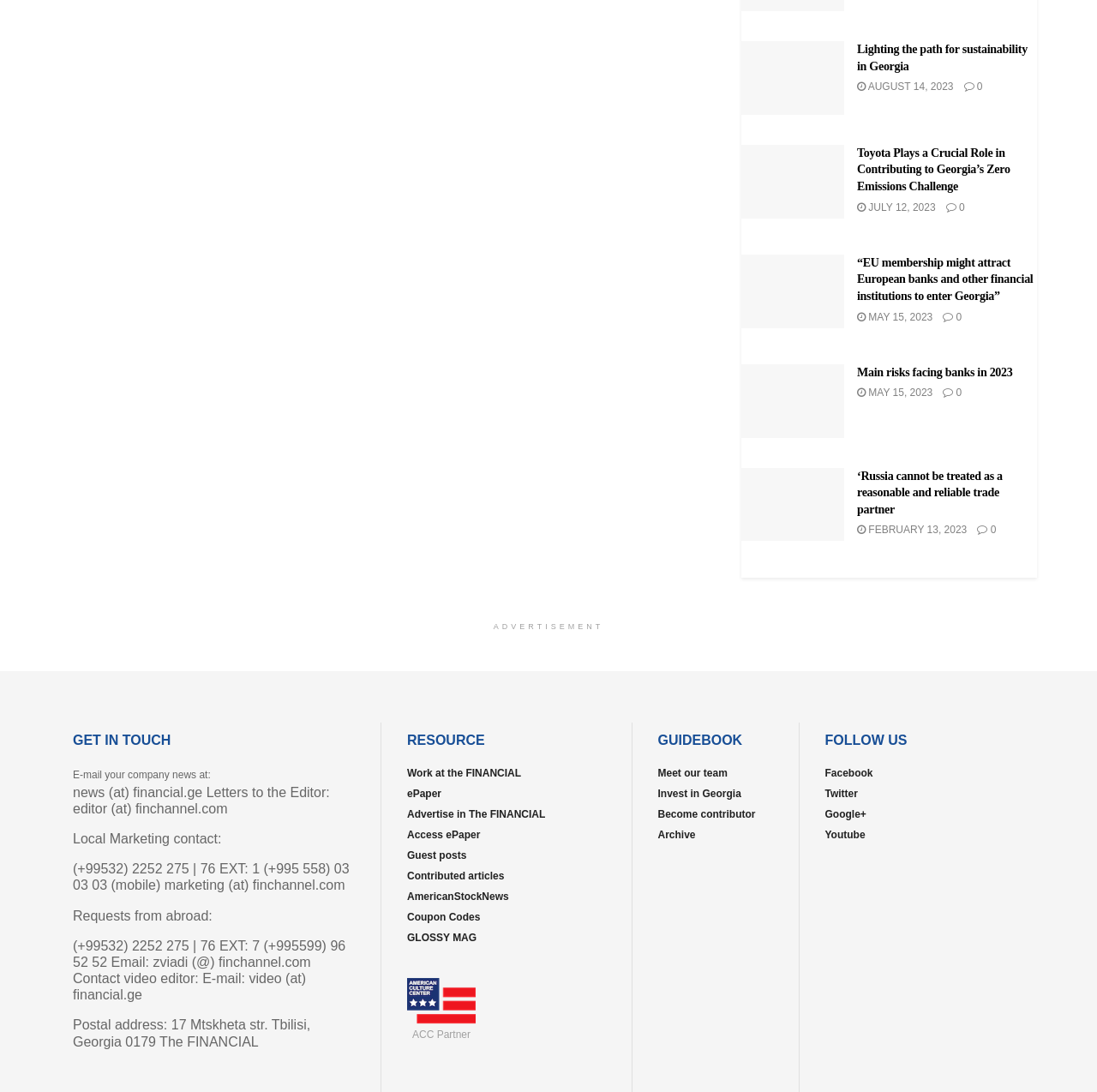Indicate the bounding box coordinates of the element that needs to be clicked to satisfy the following instruction: "Access ePaper". The coordinates should be four float numbers between 0 and 1, i.e., [left, top, right, bottom].

[0.371, 0.759, 0.438, 0.77]